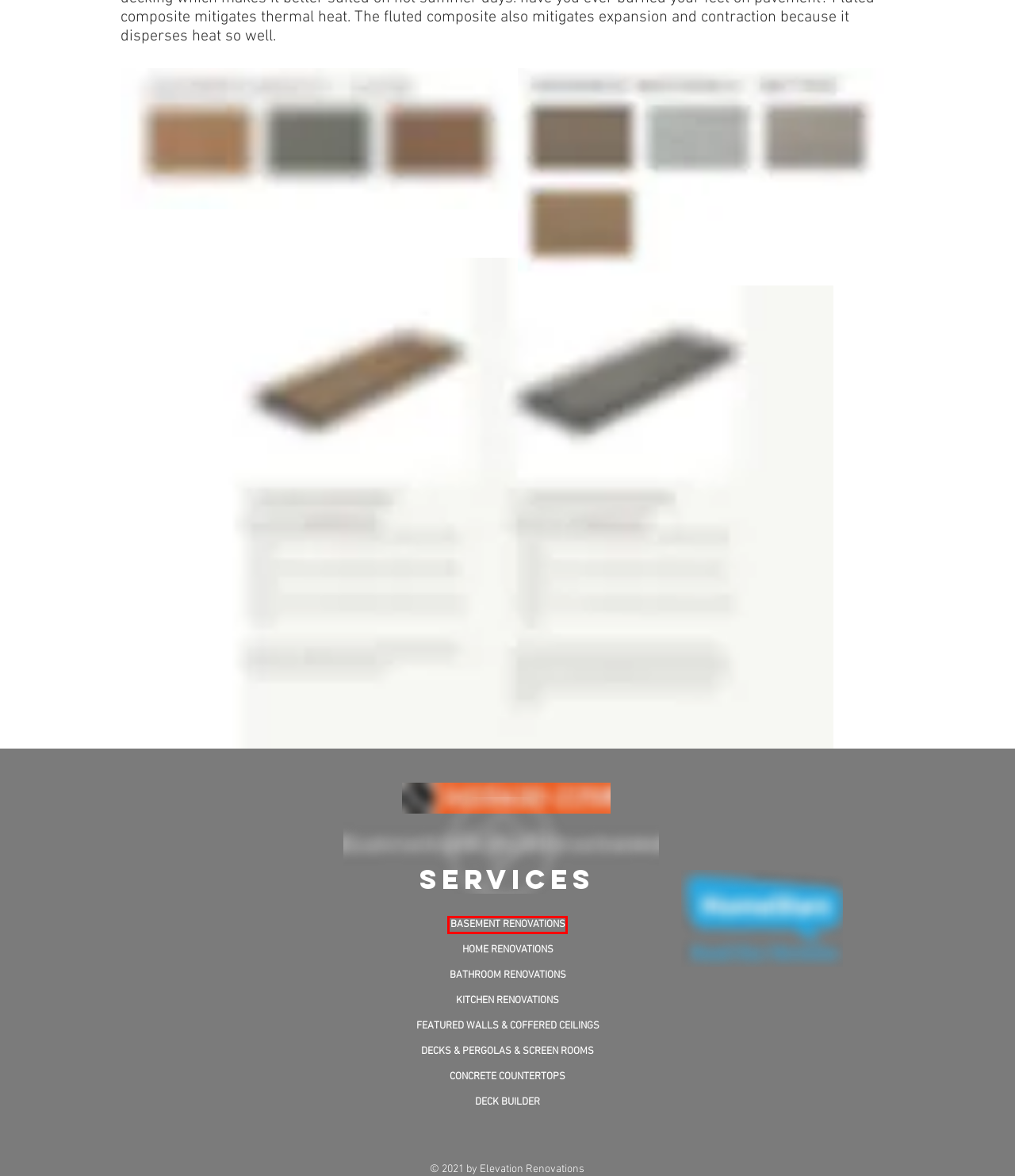Analyze the screenshot of a webpage that features a red rectangle bounding box. Pick the webpage description that best matches the new webpage you would see after clicking on the element within the red bounding box. Here are the candidates:
A. Kitchen Renovations | Okotoks | Calgary
B. Deck Builder | Pergola Contractor | Screen Rooms | Stairs and Landings
C. Okotoks Full Home Renovations & Developments
D. Basement Renovations | Functional Living Space
E. Concrete Countertops | Elevation Renovations | Okotoks
F. Featured Wall Coffered Ceiling | Okotoks | Calgary
G. Bathroom Renovations | Luxury Bathrooms | Okotoks | Calgary
H. Home Renovations | Your Sanctuary Awaits!

D